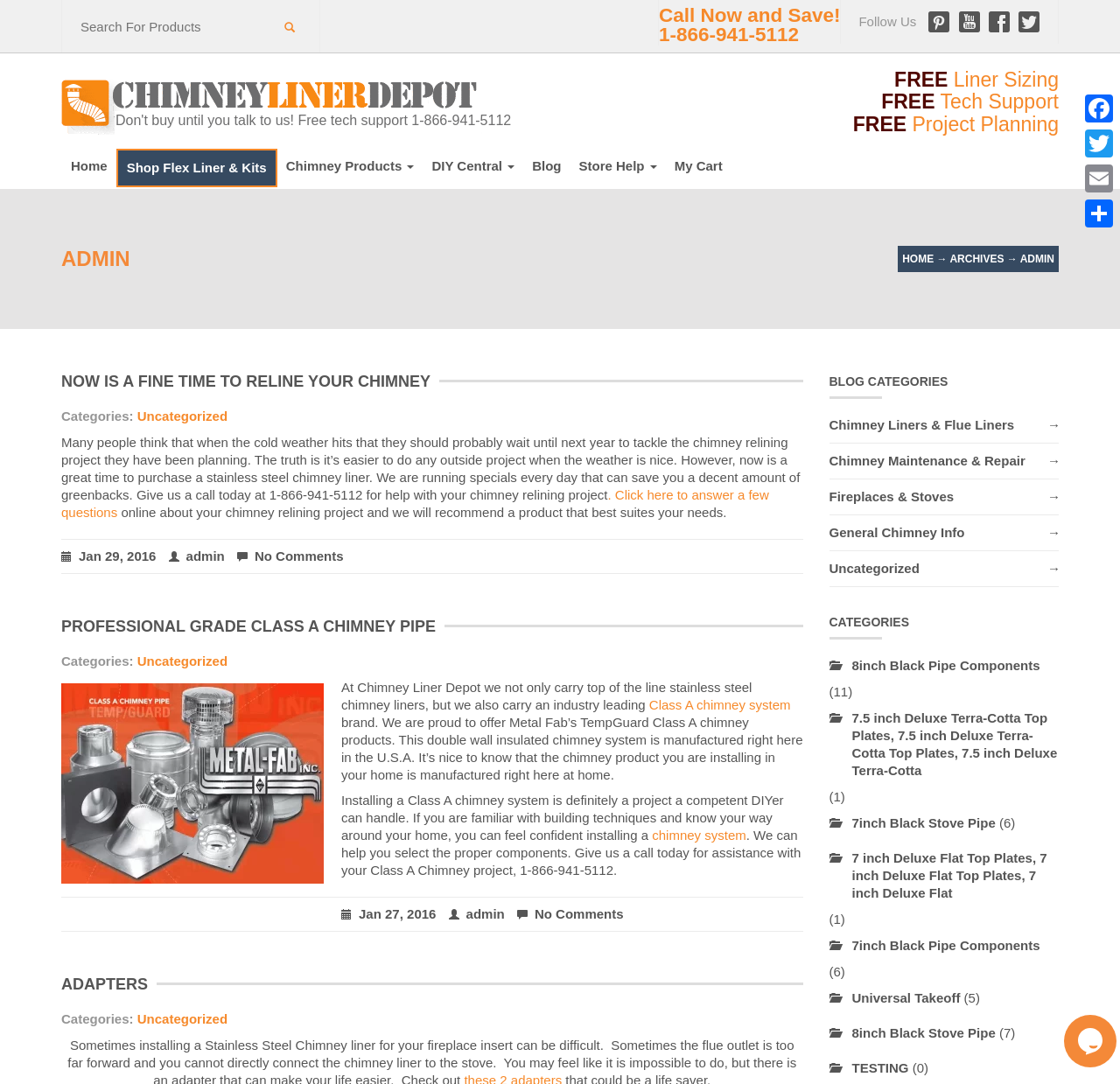Highlight the bounding box coordinates of the element you need to click to perform the following instruction: "View blog categories."

[0.74, 0.336, 0.945, 0.368]